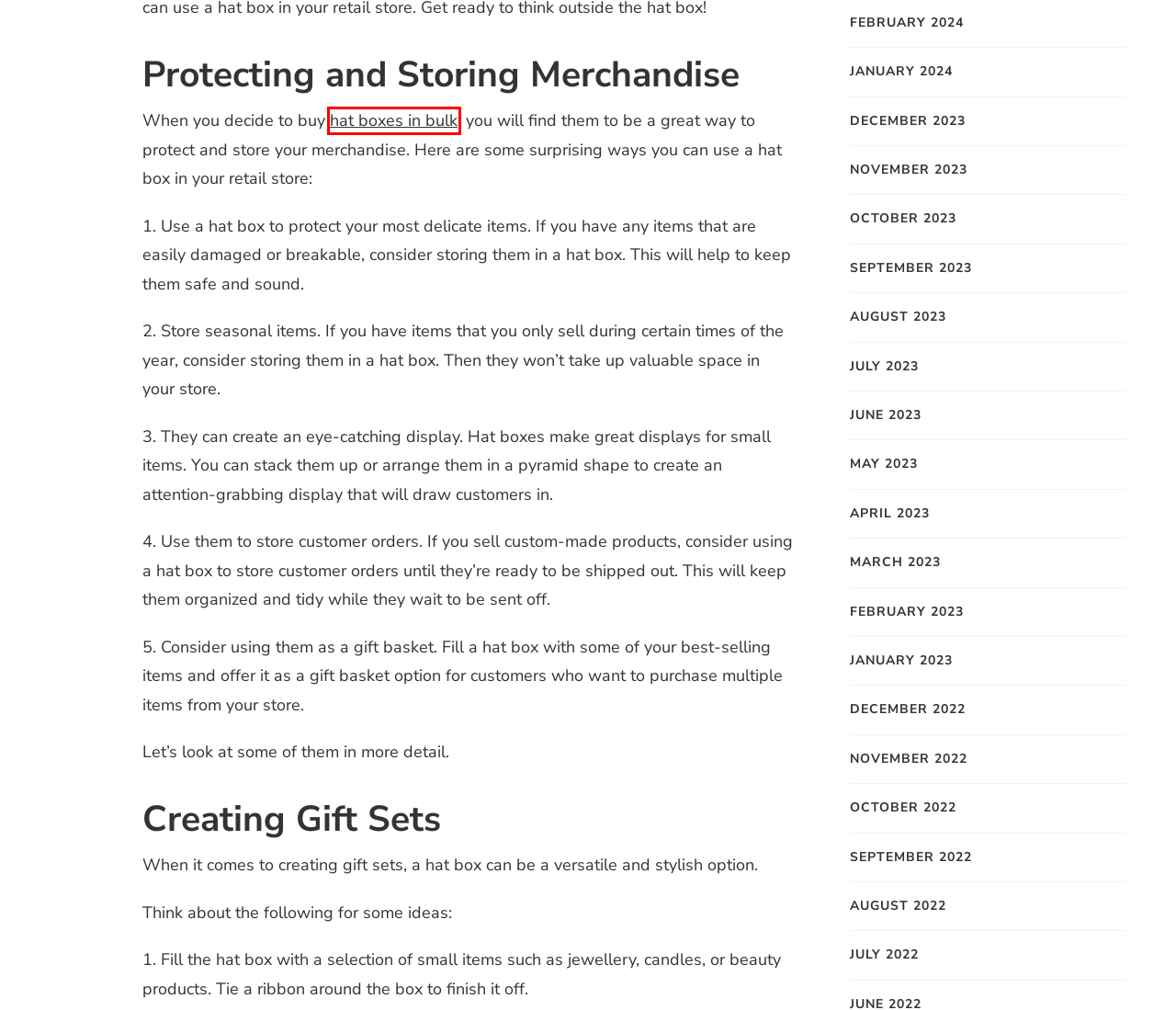Examine the screenshot of the webpage, which includes a red bounding box around an element. Choose the best matching webpage description for the page that will be displayed after clicking the element inside the red bounding box. Here are the candidates:
A. January 2023 - Finding Farina
B. October 2023 - Finding Farina
C. January 2024 - Finding Farina
D. September 2022 - Finding Farina
E. July 2022 - Finding Farina
F. November 2023 - Finding Farina
G. February 2023 - Finding Farina
H. Wholesale Hat Boxes | Hat Box – Packaging Chimp

H